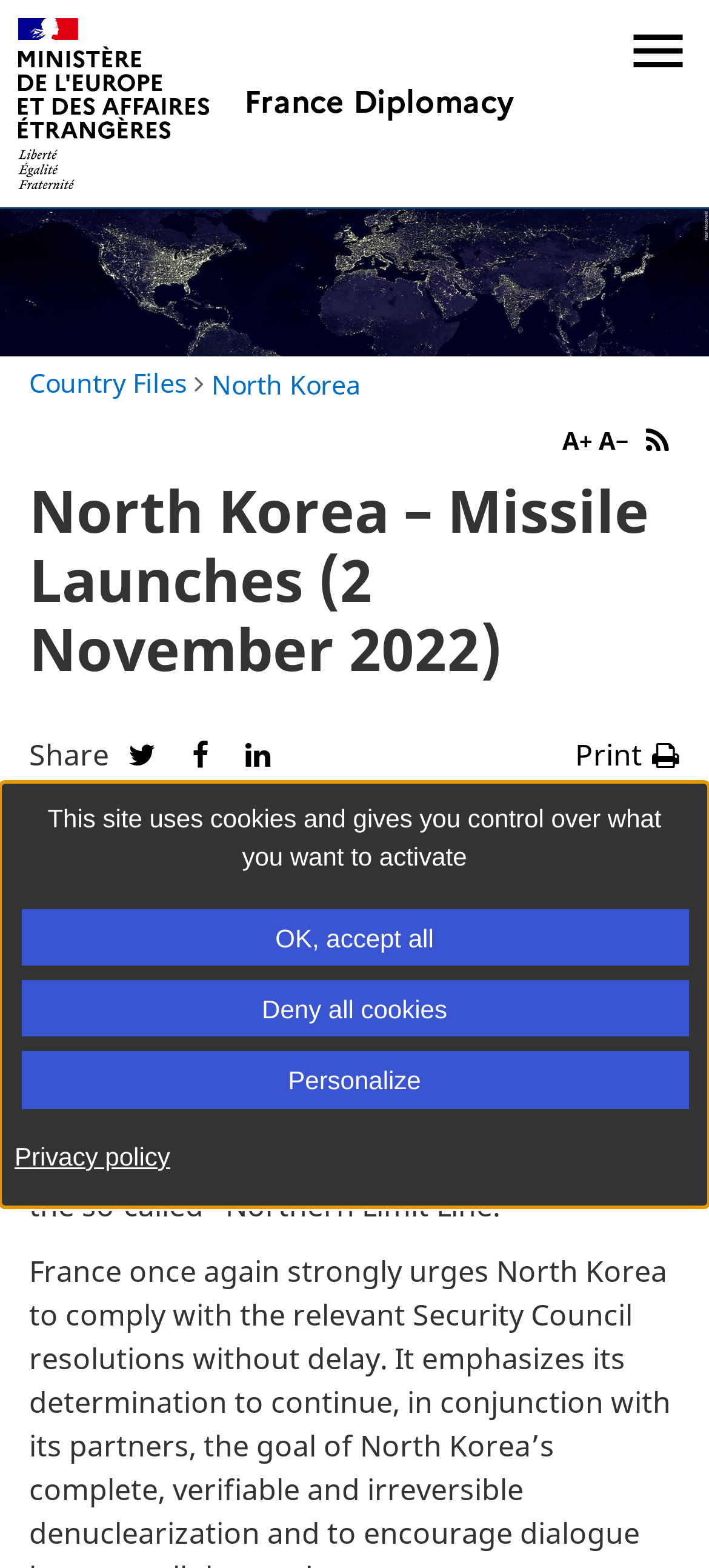What is the purpose of the buttons '' and ''?
Please answer the question with a detailed response using the information from the screenshot.

The buttons '' and '' are located next to each other and have similar icons, suggesting that they are related to text size adjustment. The first button is likely to increase the text size, and the second button is likely to decrease the text size.